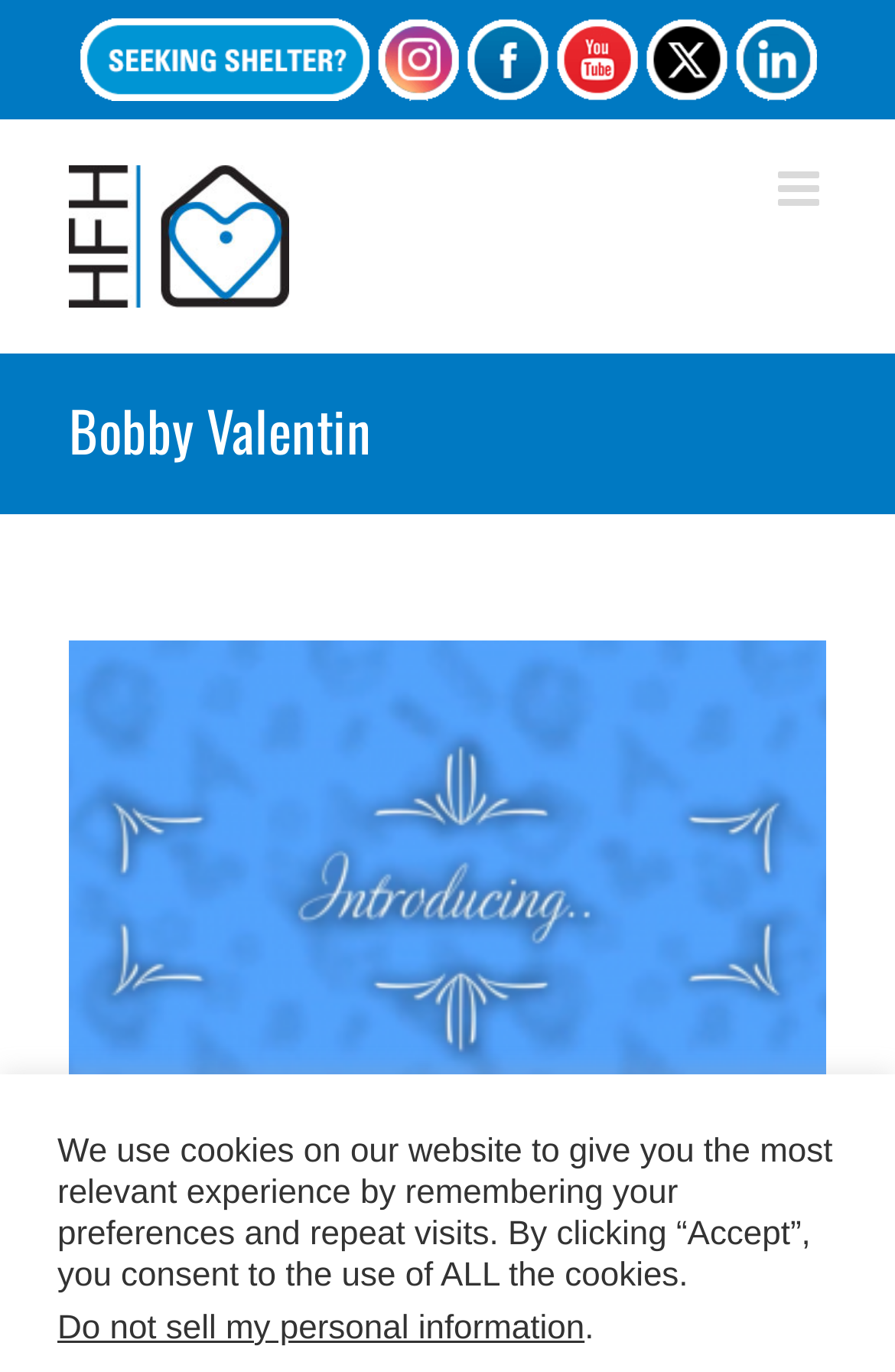Pinpoint the bounding box coordinates of the element you need to click to execute the following instruction: "Read the Introducing…The Williamsbridge Wolverines! article". The bounding box should be represented by four float numbers between 0 and 1, in the format [left, top, right, bottom].

[0.077, 0.815, 0.818, 0.859]